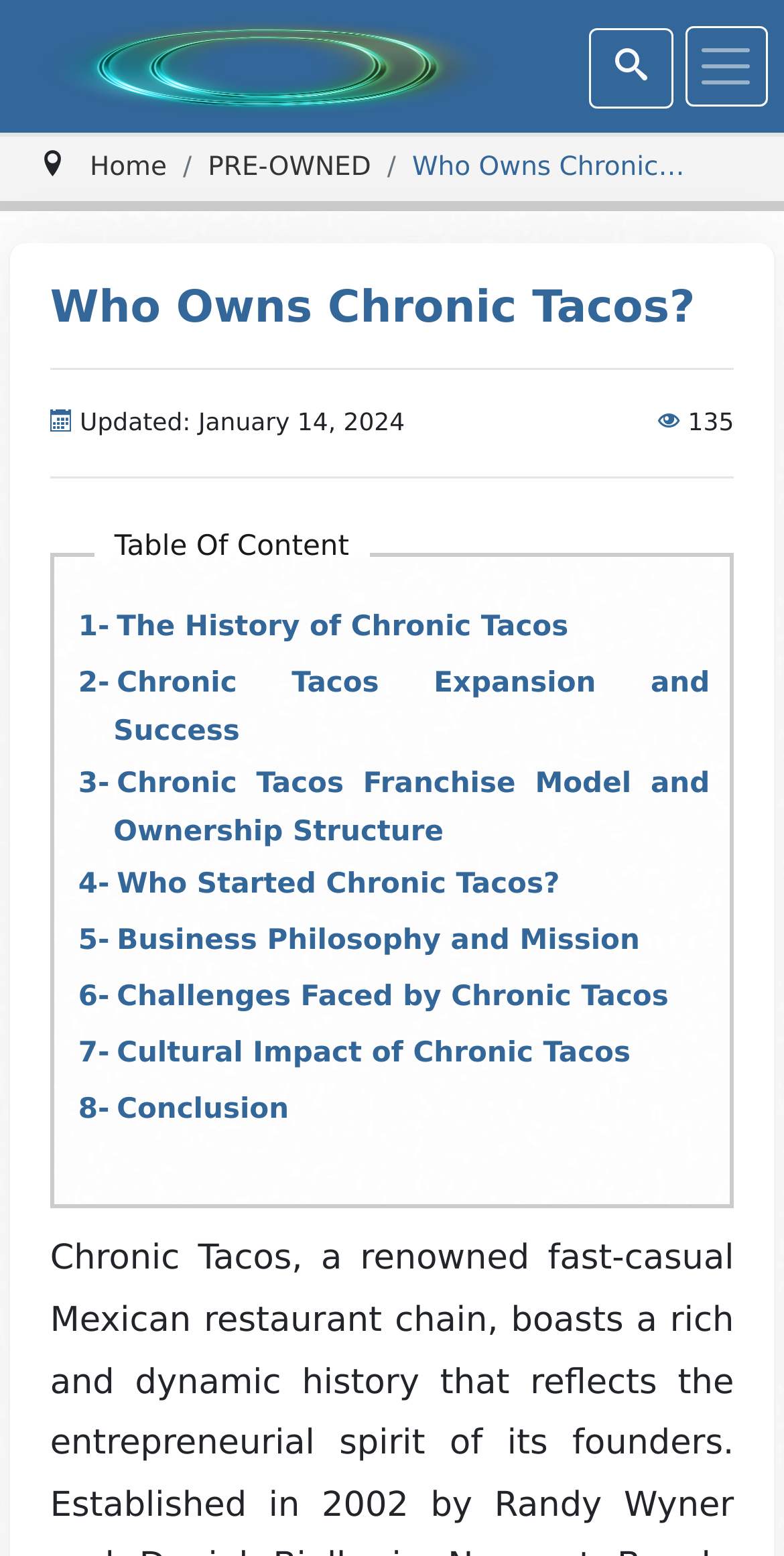Determine the bounding box coordinates of the clickable region to carry out the instruction: "click ownsby link".

[0.02, 0.01, 0.661, 0.075]